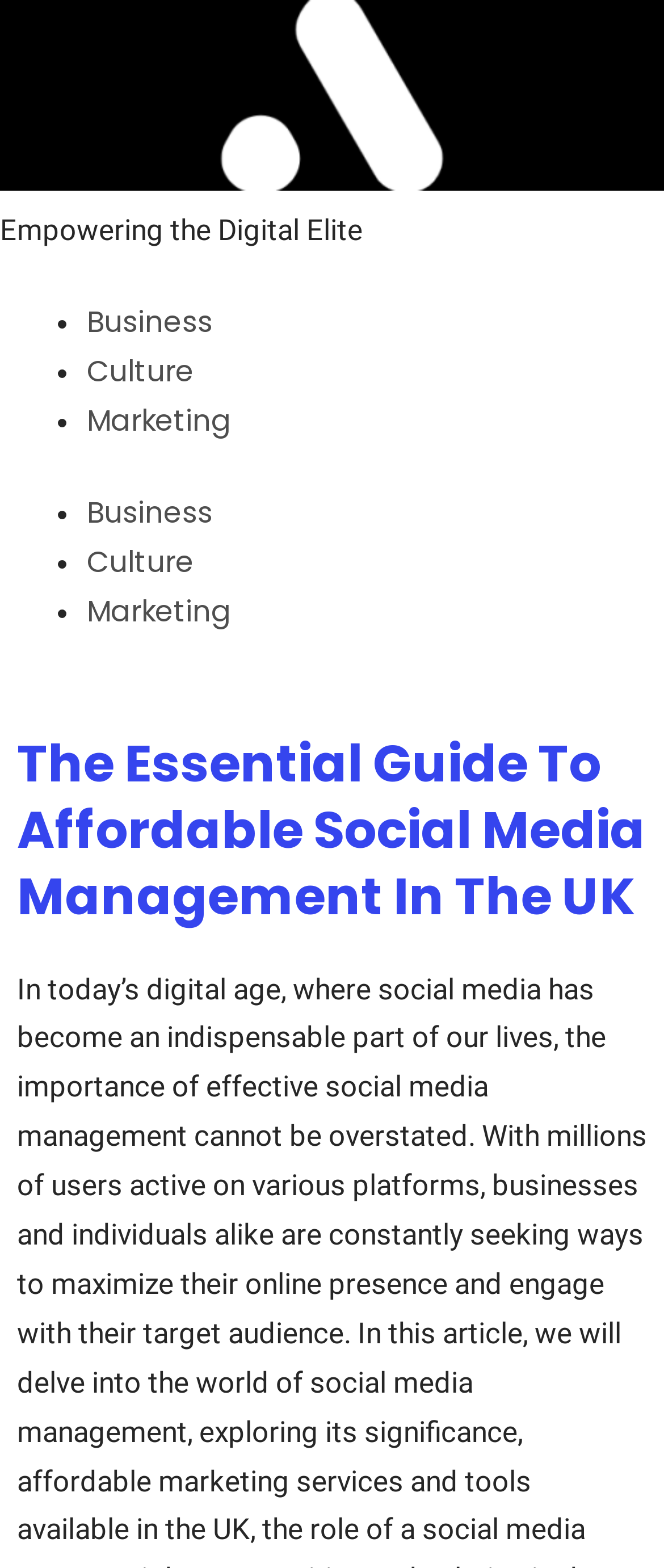What is the topic of the essential guide?
Please give a well-detailed answer to the question.

The topic of the essential guide can be found in the heading element, which says 'The Essential Guide To Affordable Social Media Management In The UK'.